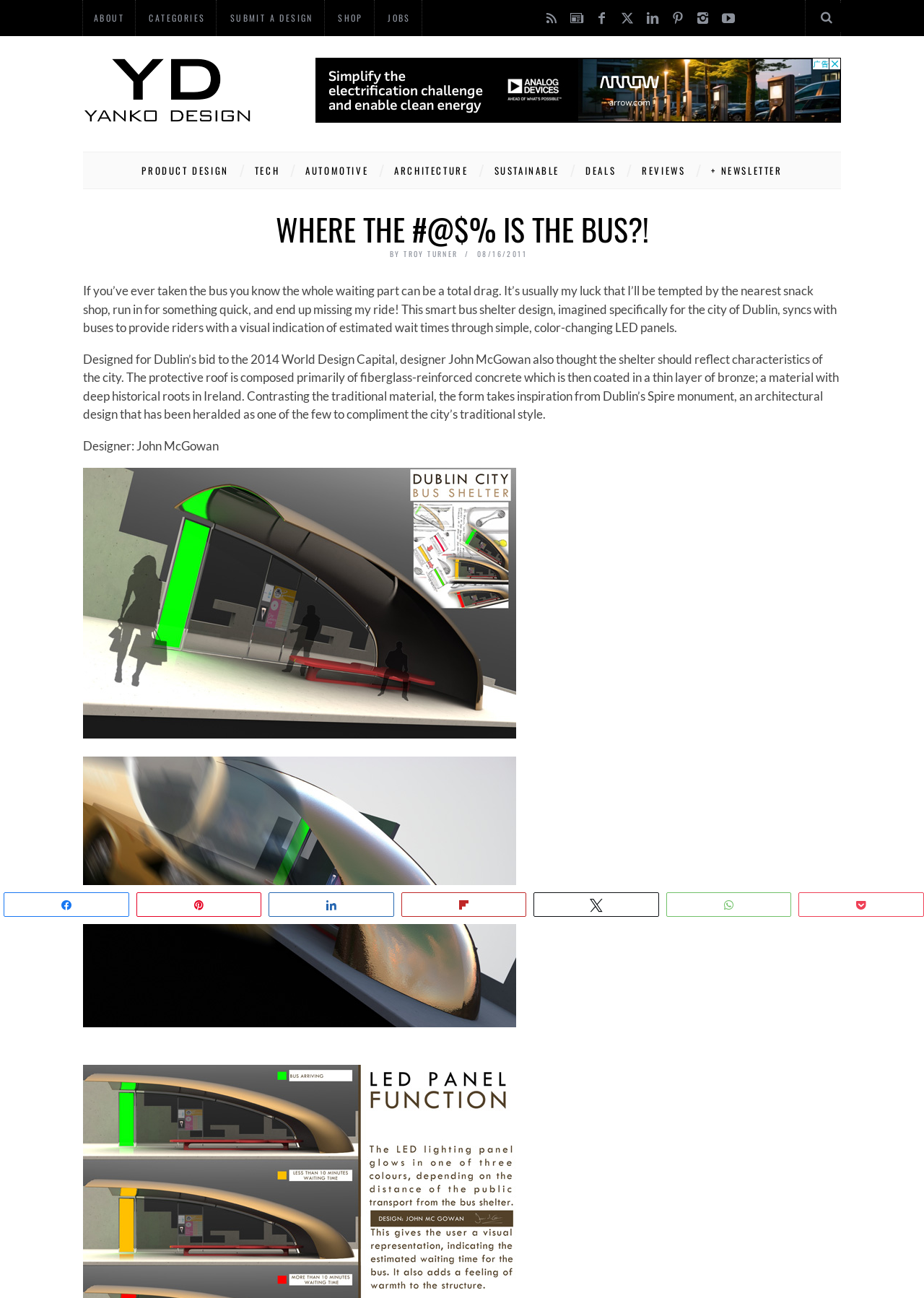Identify the bounding box coordinates of the region that should be clicked to execute the following instruction: "Search for something".

[0.809, 0.0, 0.91, 0.028]